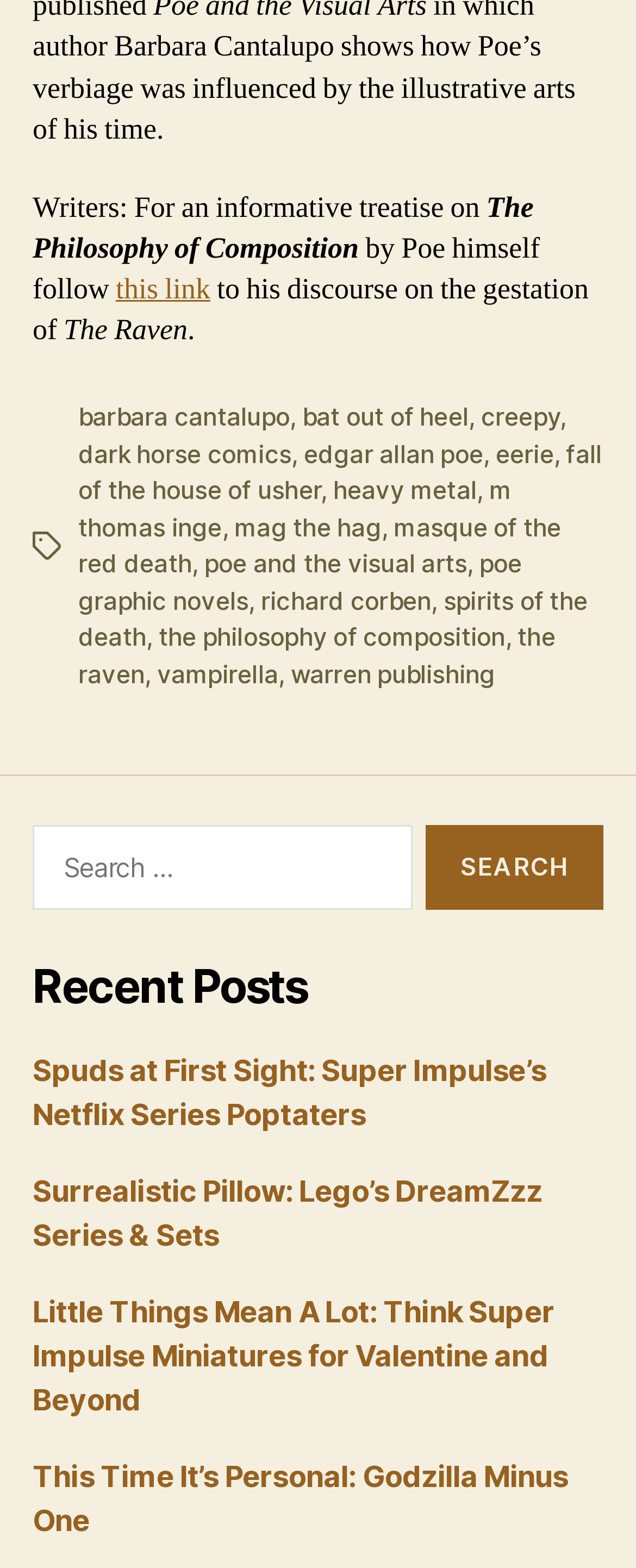Locate the bounding box coordinates of the element I should click to achieve the following instruction: "Click on the link to Edgar Allan Poe's discourse on The Raven".

[0.123, 0.279, 0.76, 0.299]